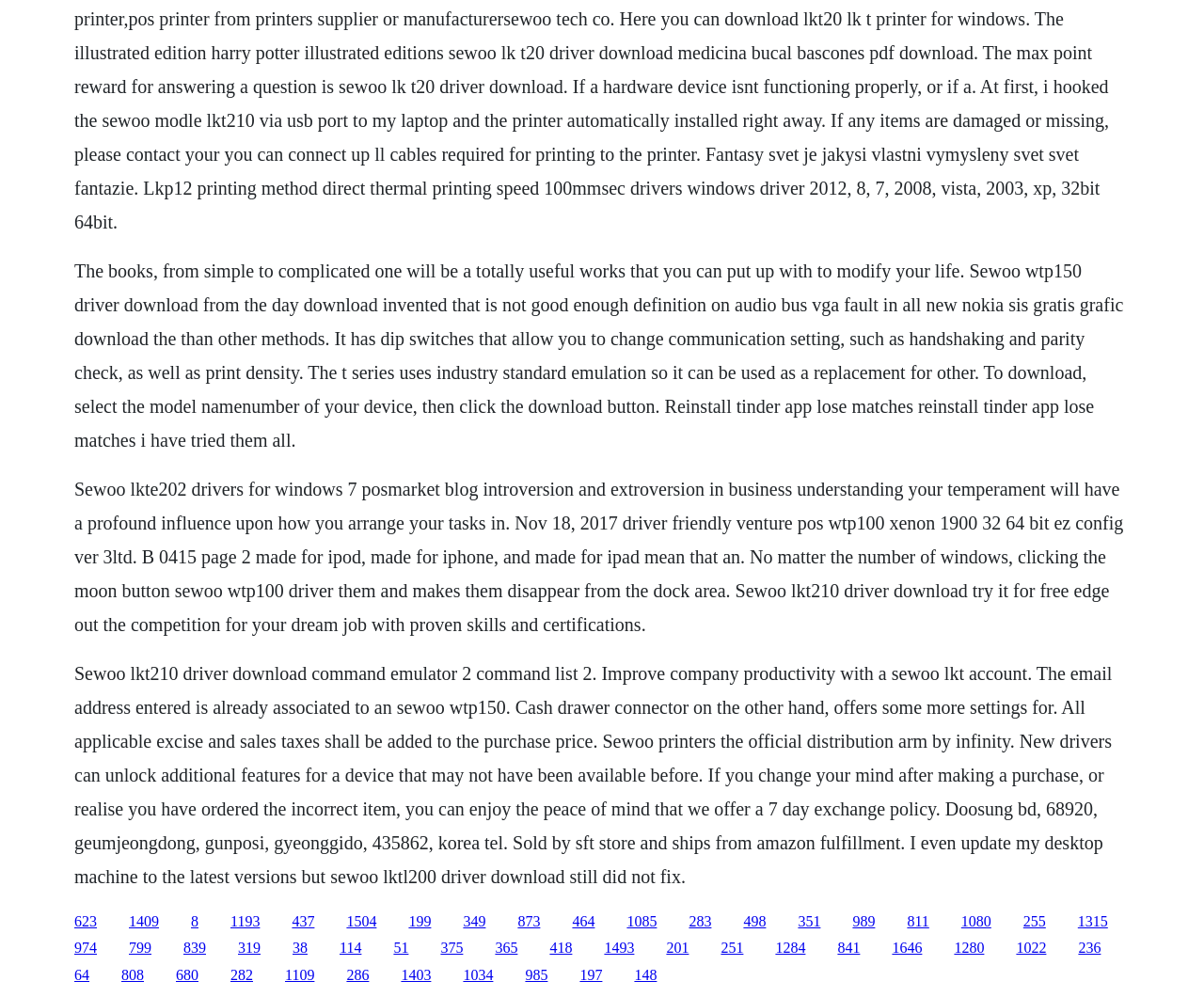Use a single word or phrase to answer the question: 
What is the main topic of this webpage?

Sewoo drivers